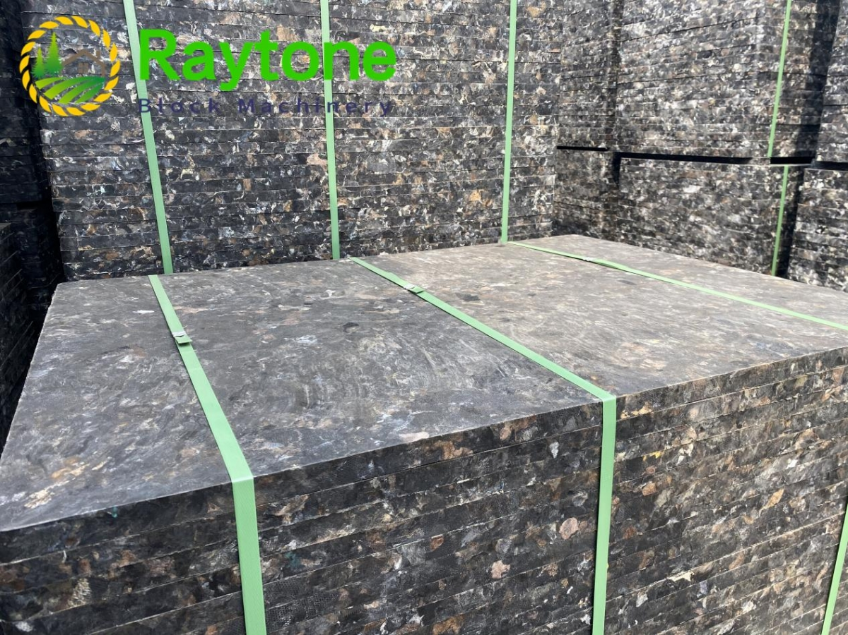Provide a short, one-word or phrase answer to the question below:
What is the primary purpose of these pallets?

Manufacturing processes